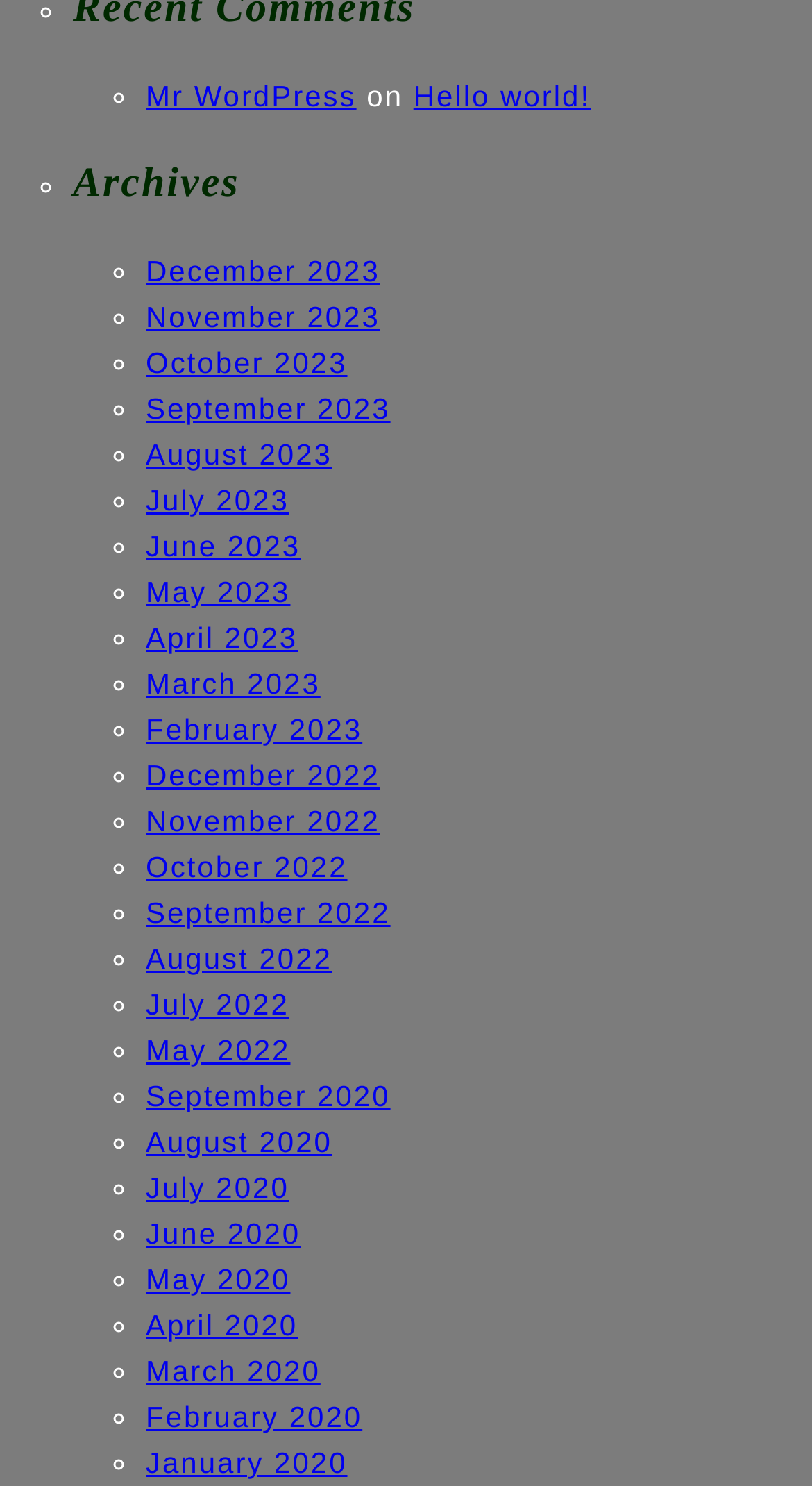Identify the bounding box coordinates for the element that needs to be clicked to fulfill this instruction: "Learn about the benefits of localizing AI". Provide the coordinates in the format of four float numbers between 0 and 1: [left, top, right, bottom].

None